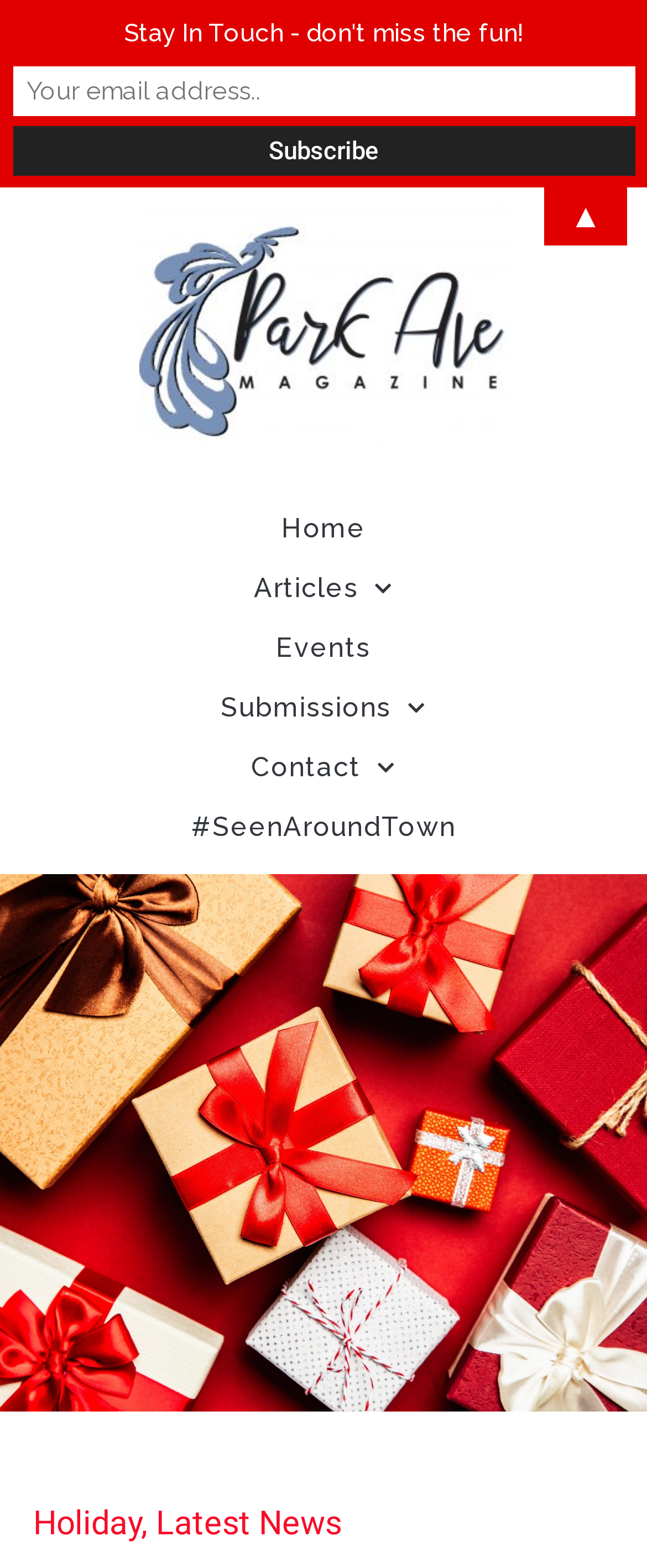Bounding box coordinates are given in the format (top-left x, top-left y, bottom-right x, bottom-right y). All values should be floating point numbers between 0 and 1. Provide the bounding box coordinate for the UI element described as: Latest News

[0.241, 0.958, 0.528, 0.984]